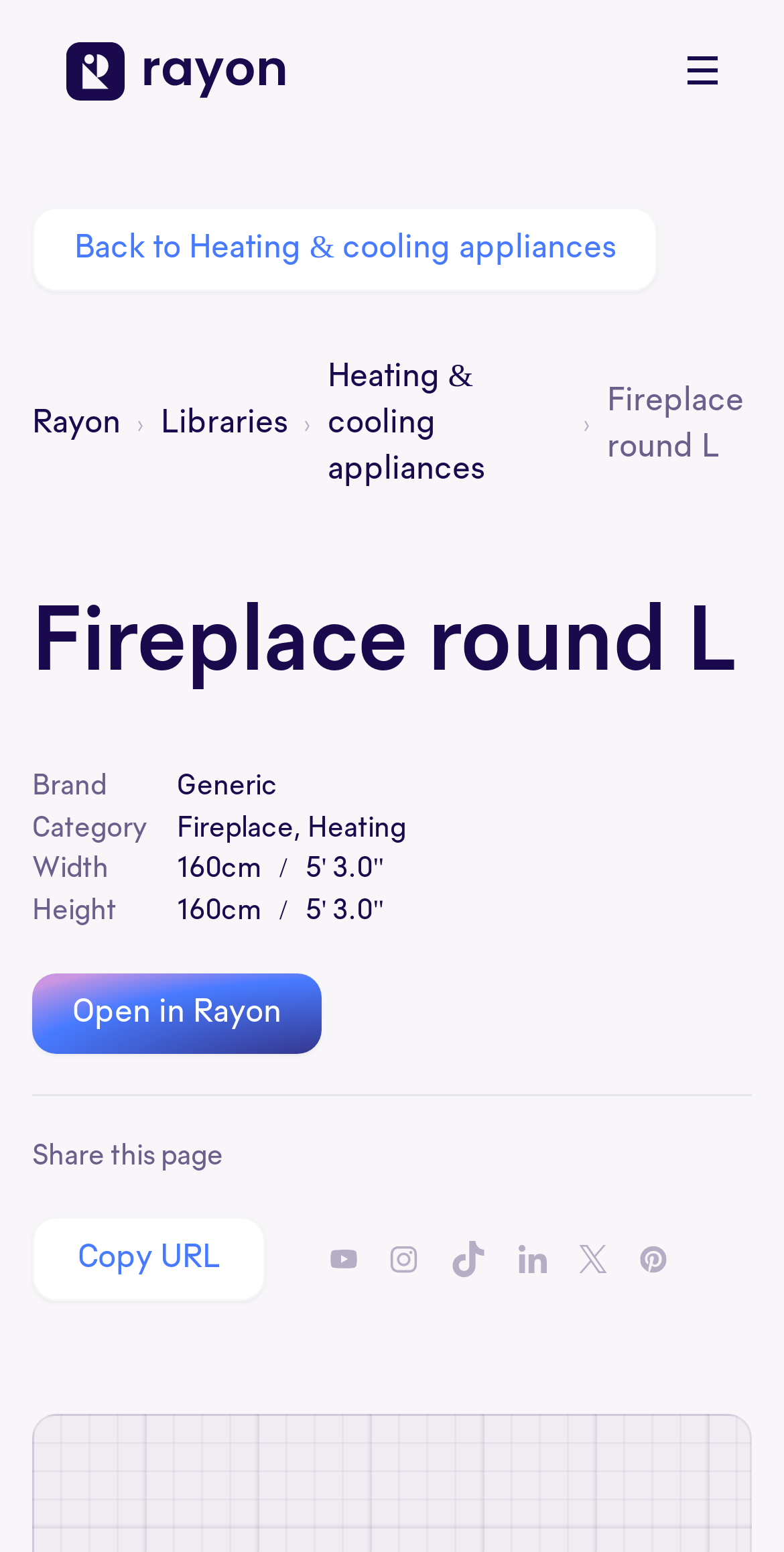Pinpoint the bounding box coordinates of the area that should be clicked to complete the following instruction: "View the collection details". The coordinates must be given as four float numbers between 0 and 1, i.e., [left, top, right, bottom].

None